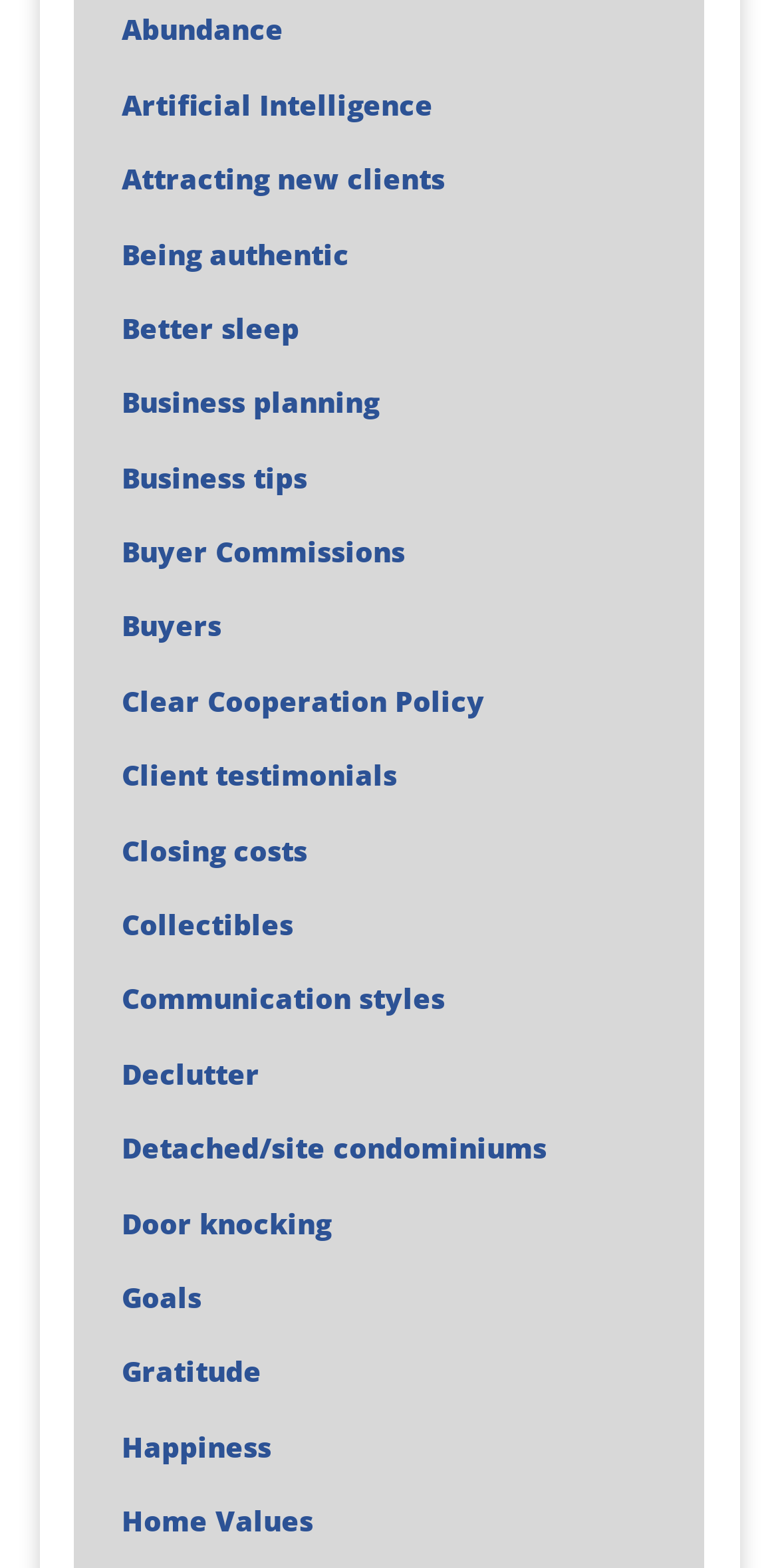Determine the bounding box coordinates of the clickable element to achieve the following action: 'View Business planning'. Provide the coordinates as four float values between 0 and 1, formatted as [left, top, right, bottom].

[0.157, 0.245, 0.487, 0.269]